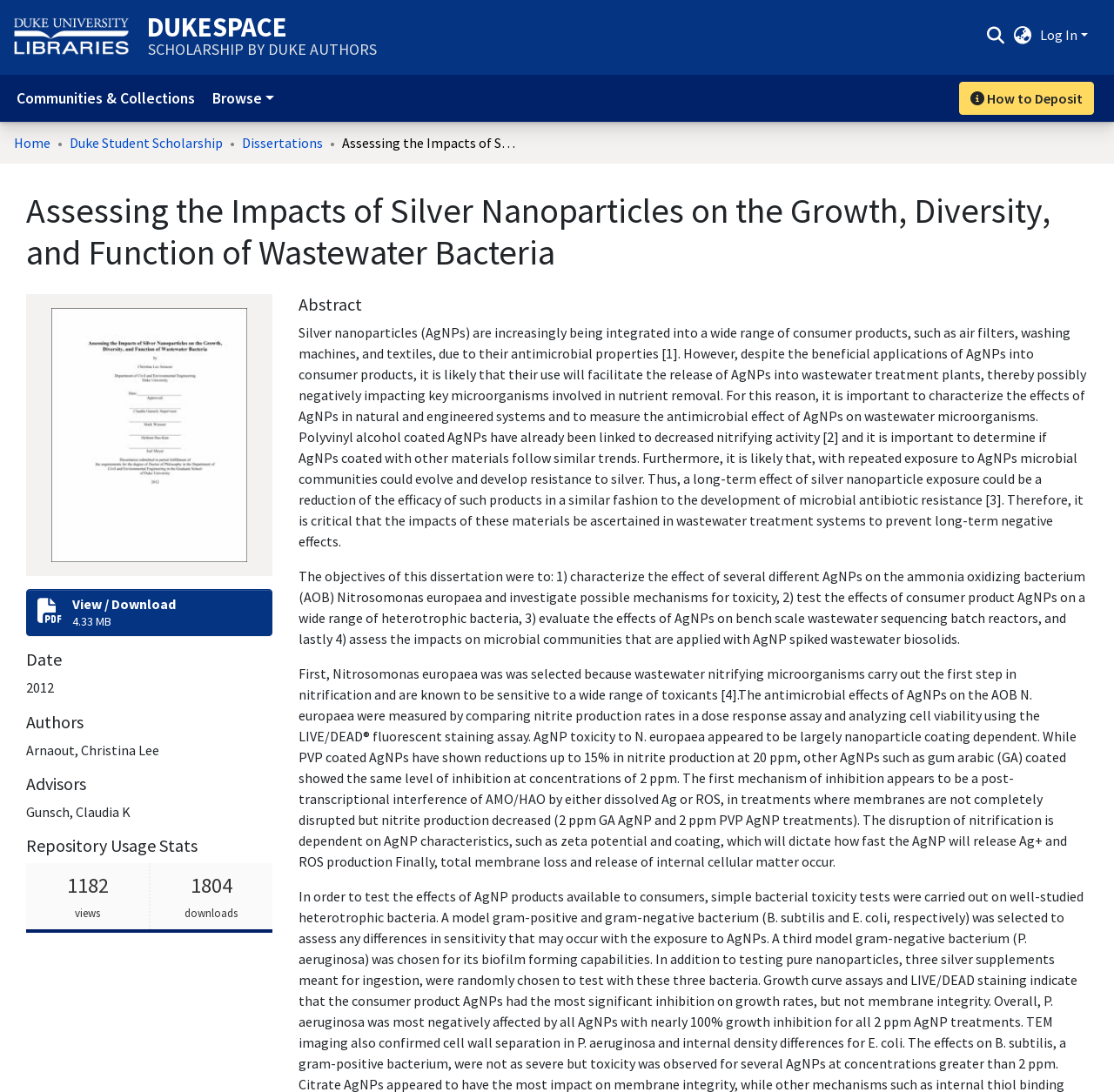What is the topic of the dissertation?
Please provide a detailed answer to the question.

I found the answer by reading the abstract of the dissertation, which mentions silver nanoparticles (AgNPs) and their effects on wastewater microorganisms.